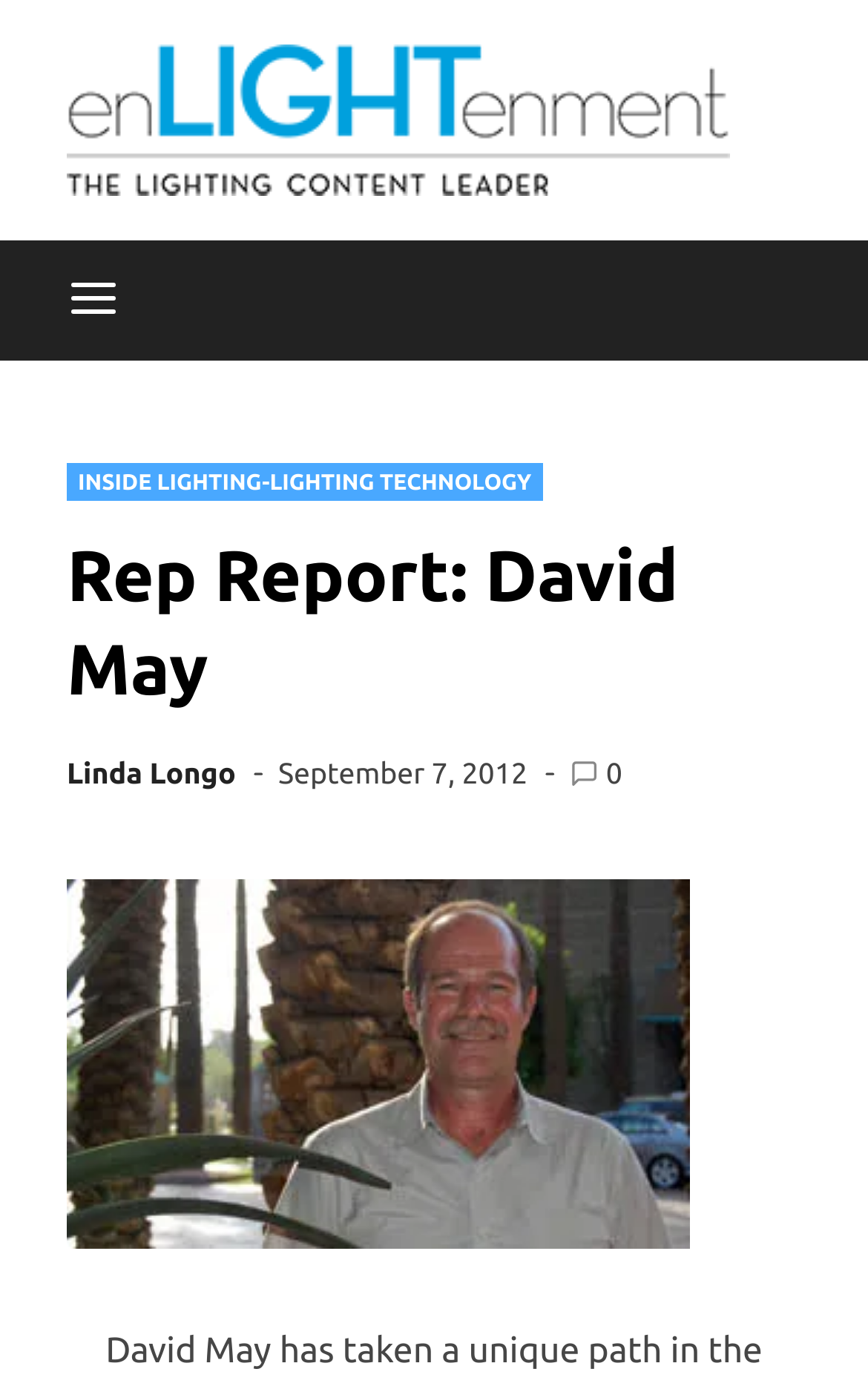Summarize the webpage with intricate details.

The webpage is about Rep David May, a lighting representative, and his history in the lighting business. At the top-left corner, there is a menu button labeled "Menu" that controls the primary menu. To the right of the menu button, there is a link with no text. Below the menu button, there is an image.

The main content of the webpage is divided into sections, with a header section at the top. The header section contains a heading that reads "Rep Report: David May". Below the heading, there are three links: "INSIDE LIGHTING-LIGHTING TECHNOLOGY", "Linda Longo", and "September 7, 2012". The "September 7, 2012" link also contains a time element. 

To the right of the "Linda Longo" link, there are three images in a row. The images are relatively small and are positioned close to each other. There is also a link with the text "0" at the far right of the header section.

Overall, the webpage has a simple layout with a focus on text-based content, with a few images scattered throughout the header section.